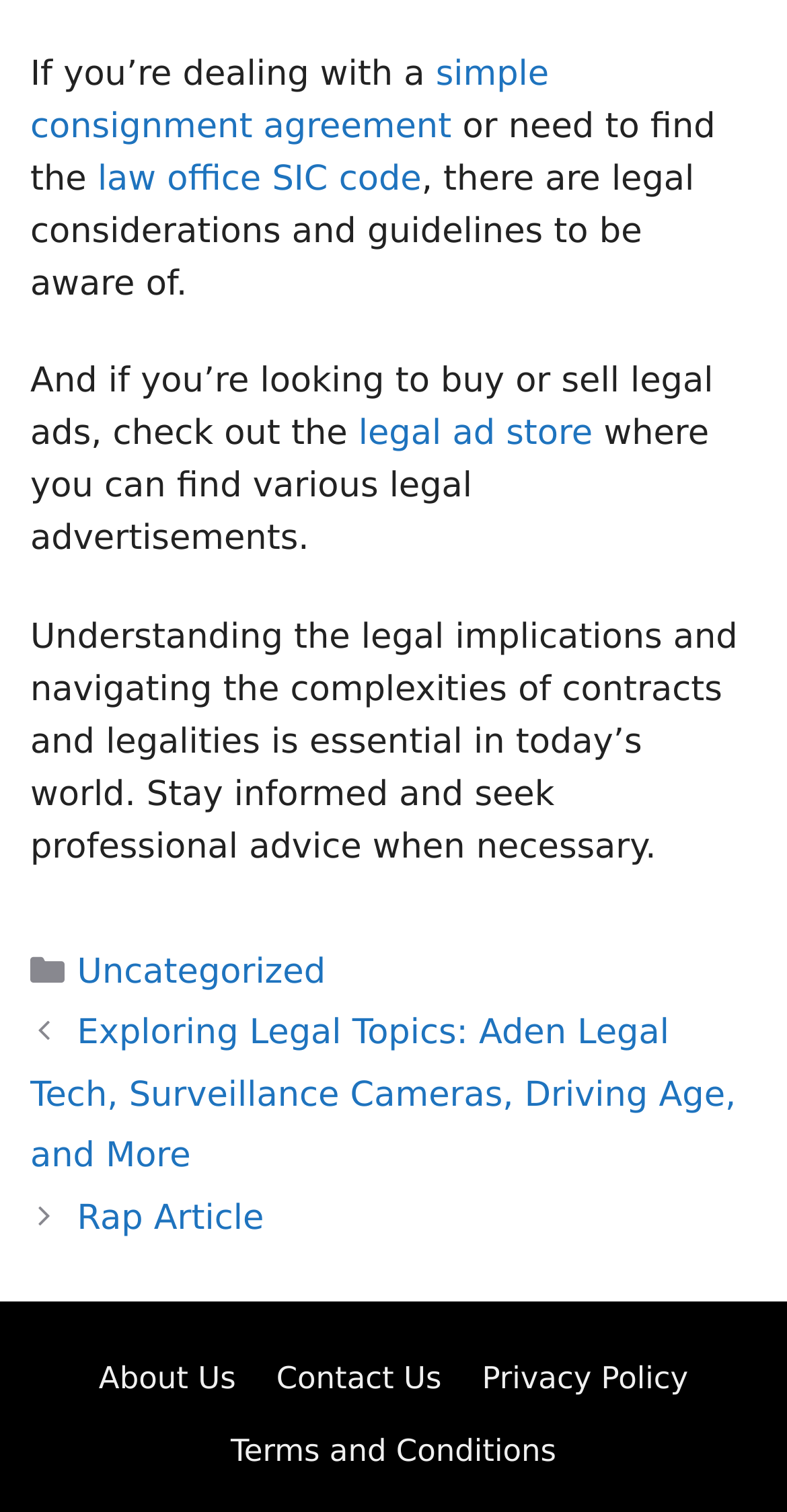Using the provided element description "Uncategorized", determine the bounding box coordinates of the UI element.

[0.098, 0.629, 0.414, 0.656]